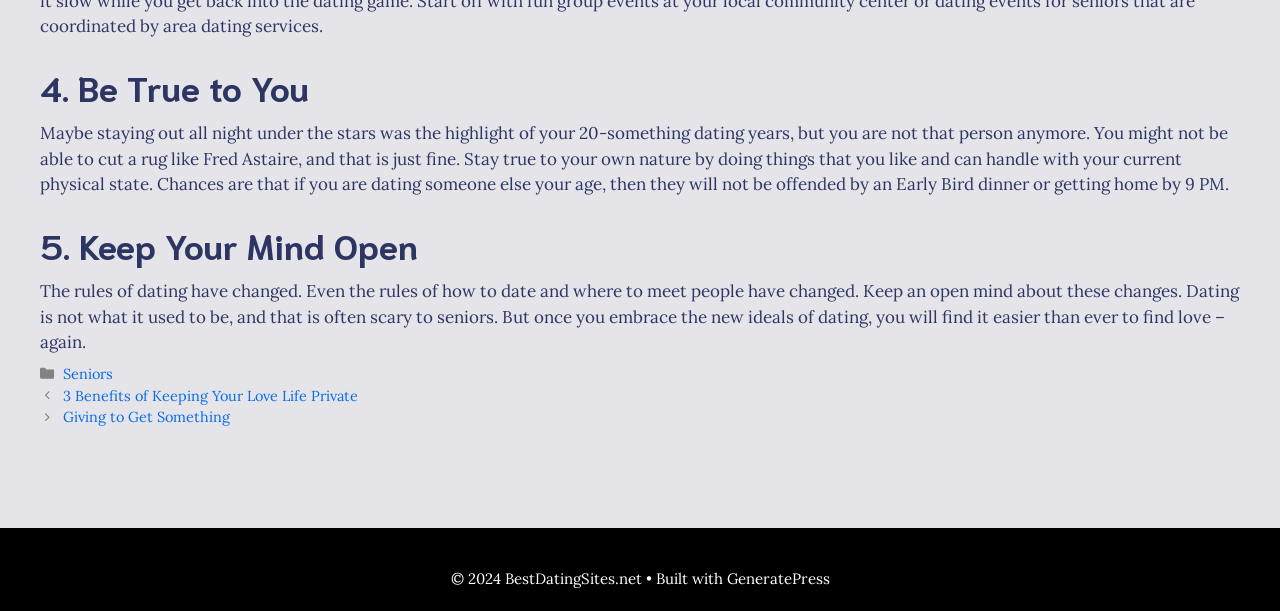What is the theme of the article?
Could you give a comprehensive explanation in response to this question?

By analyzing the content of the webpage, I inferred that the theme of the article is about dating for seniors, as it provides advice and tips for seniors in their dating lives.